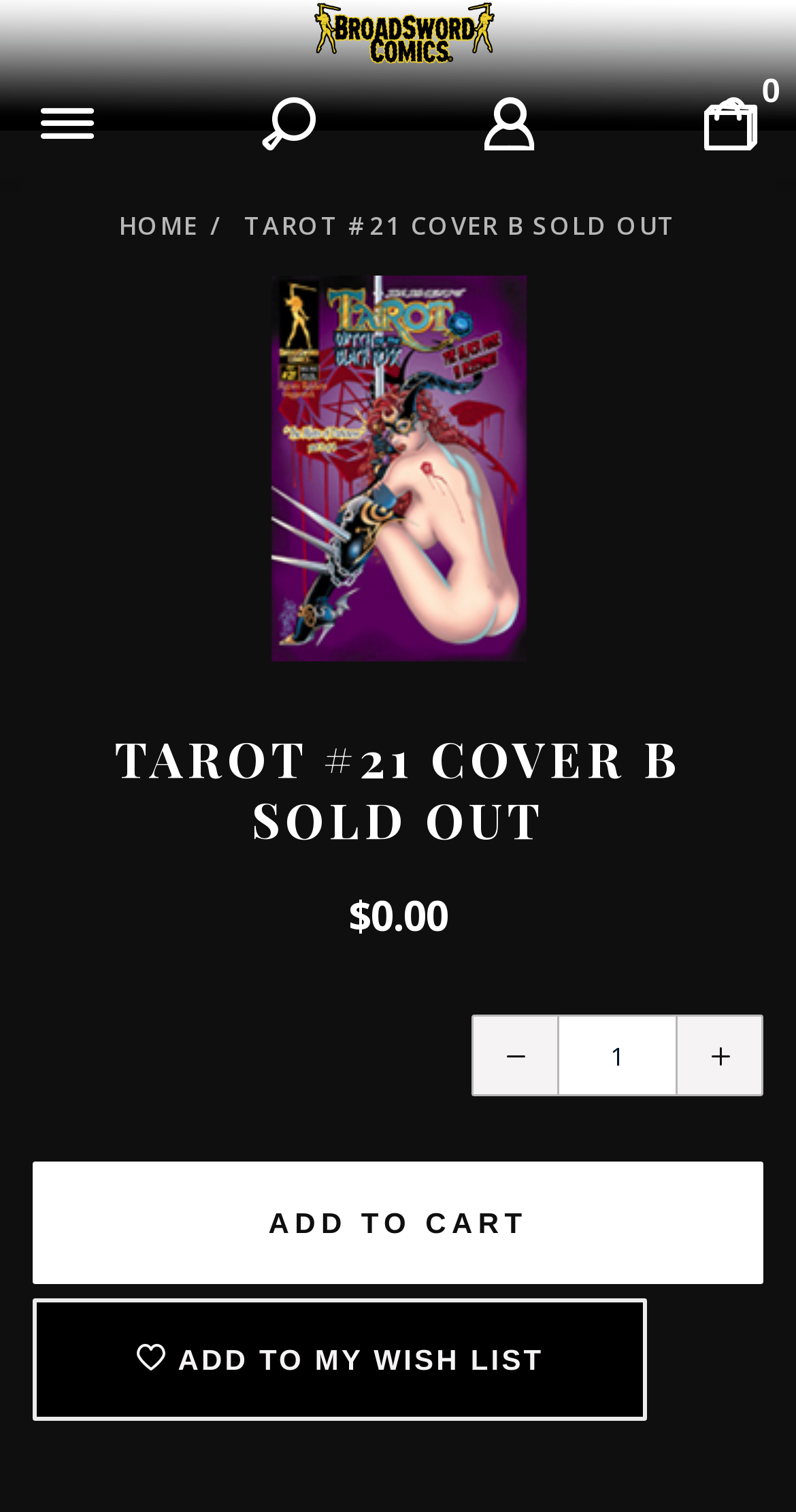What is the text on the top left button? Observe the screenshot and provide a one-word or short phrase answer.

MENU